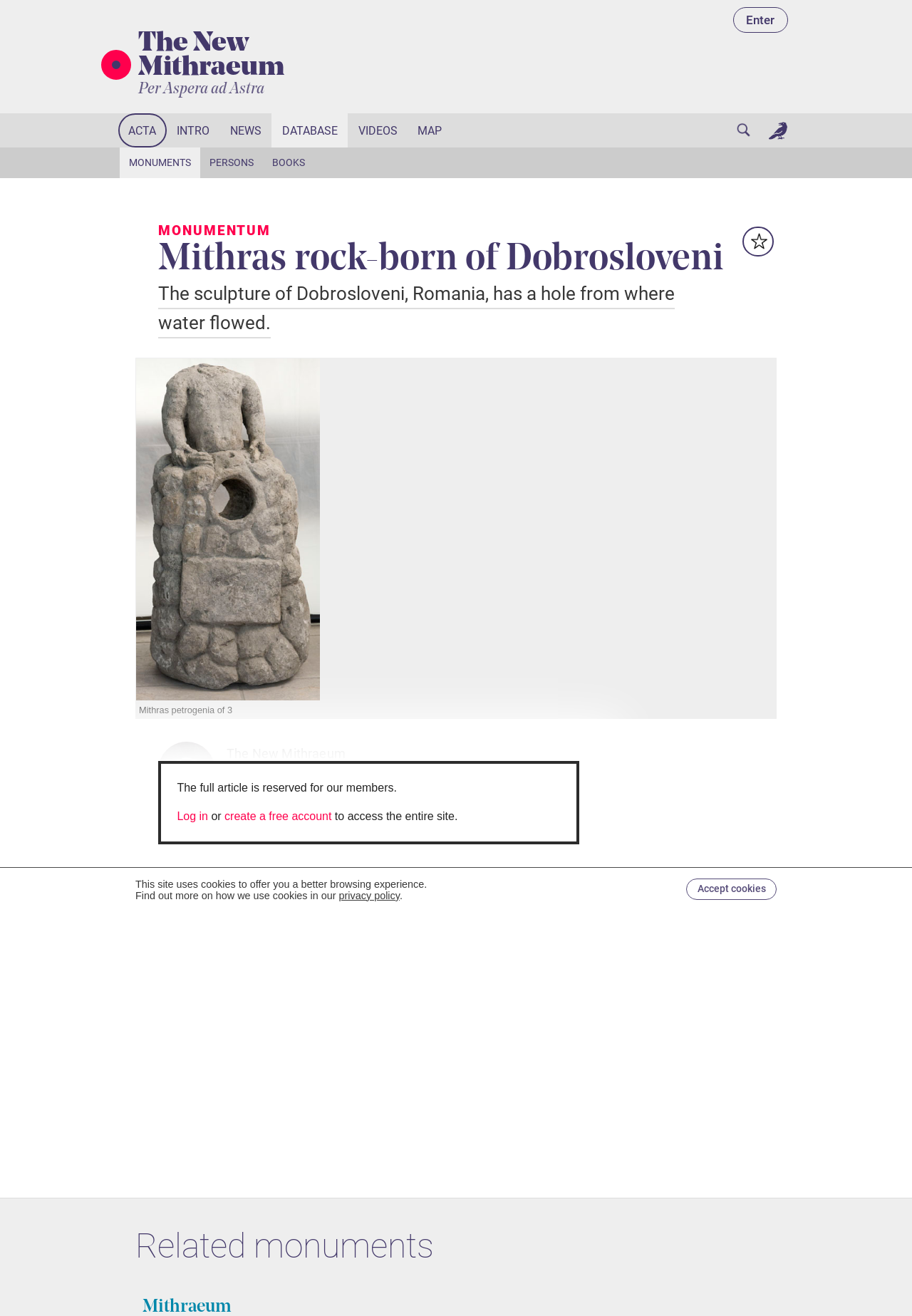Use a single word or phrase to respond to the question:
What is the name of the sculpture?

Mithras rock-born of Dobrosloveni